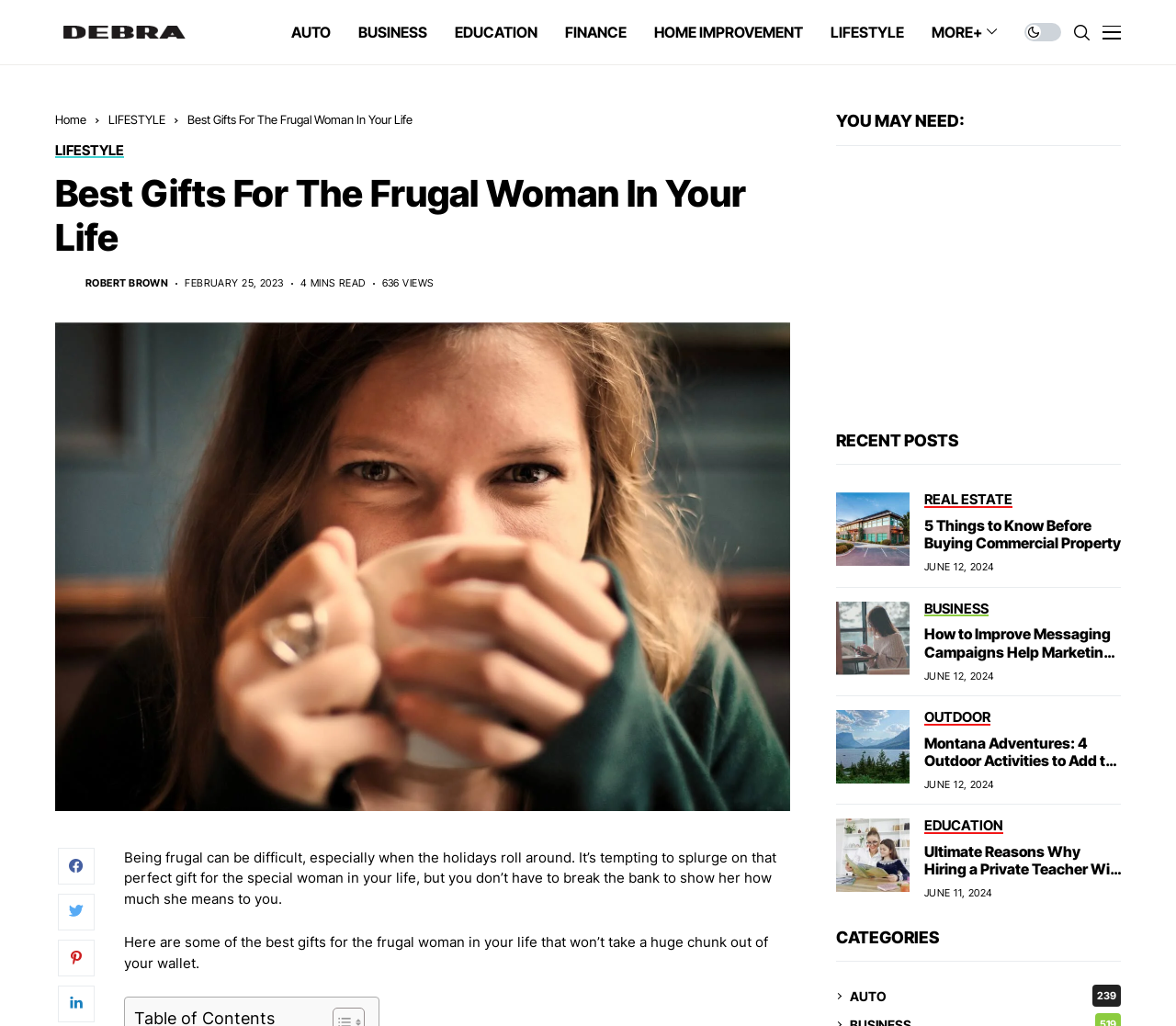What is the topic of the webpage?
Analyze the screenshot and provide a detailed answer to the question.

Based on the webpage content, especially the heading 'Best Gifts For The Frugal Woman In Your Life' and the introductory paragraph, it is clear that the topic of the webpage is about gift ideas for frugal women.